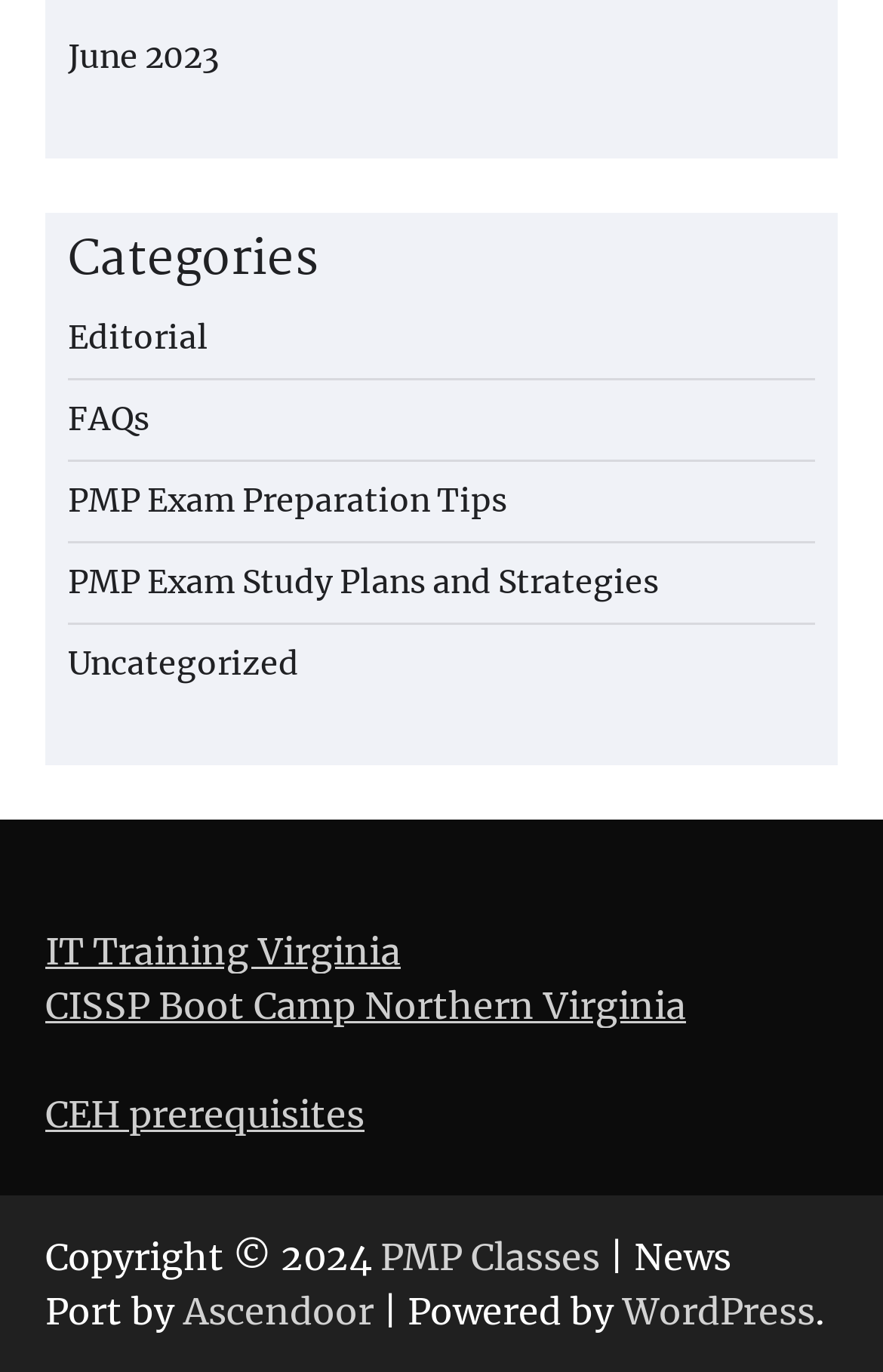Please indicate the bounding box coordinates of the element's region to be clicked to achieve the instruction: "read PMP Exam Preparation Tips". Provide the coordinates as four float numbers between 0 and 1, i.e., [left, top, right, bottom].

[0.077, 0.35, 0.574, 0.38]